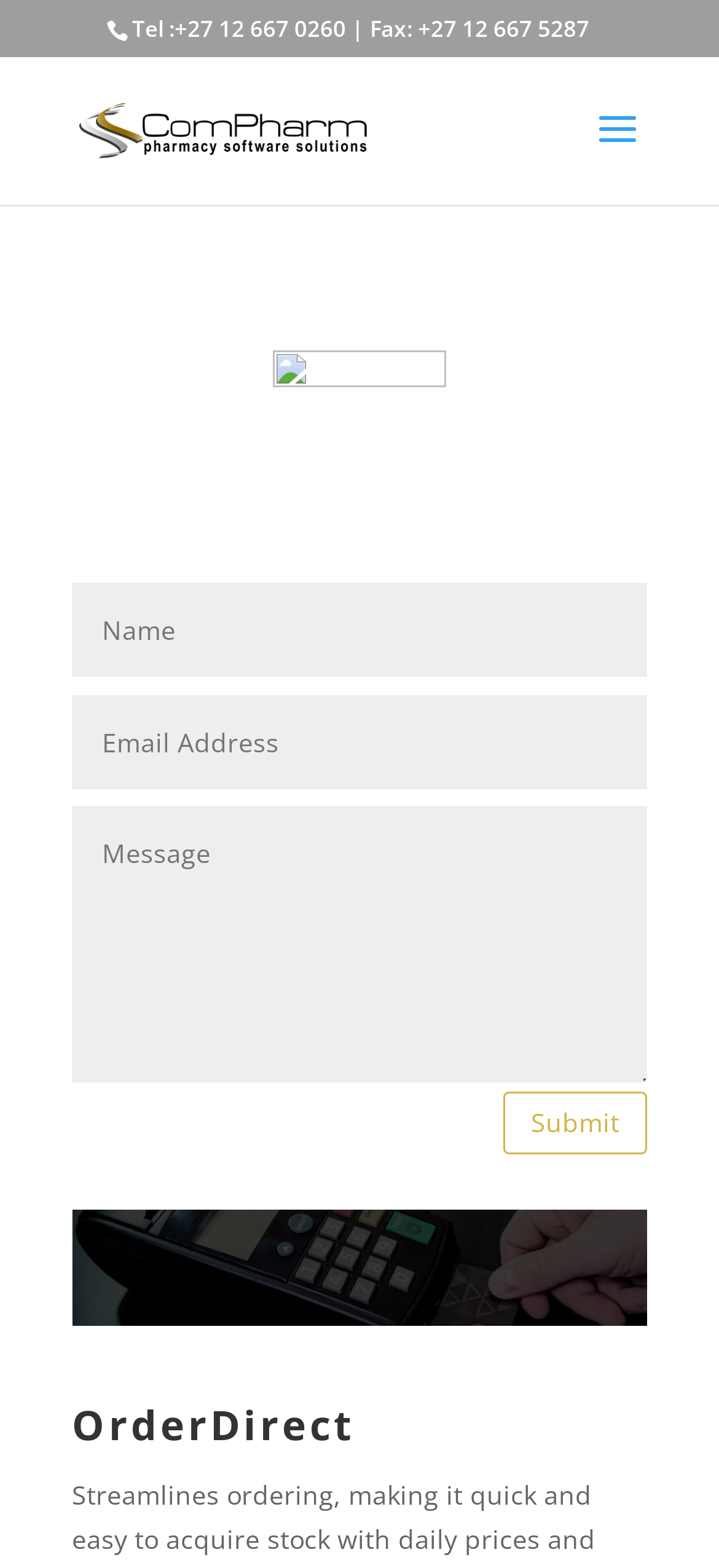Using the information shown in the image, answer the question with as much detail as possible: How many text boxes are there on the page?

I counted the number of text box elements on the page, which are located below the company logo and above the submit button. There are three text boxes in total.